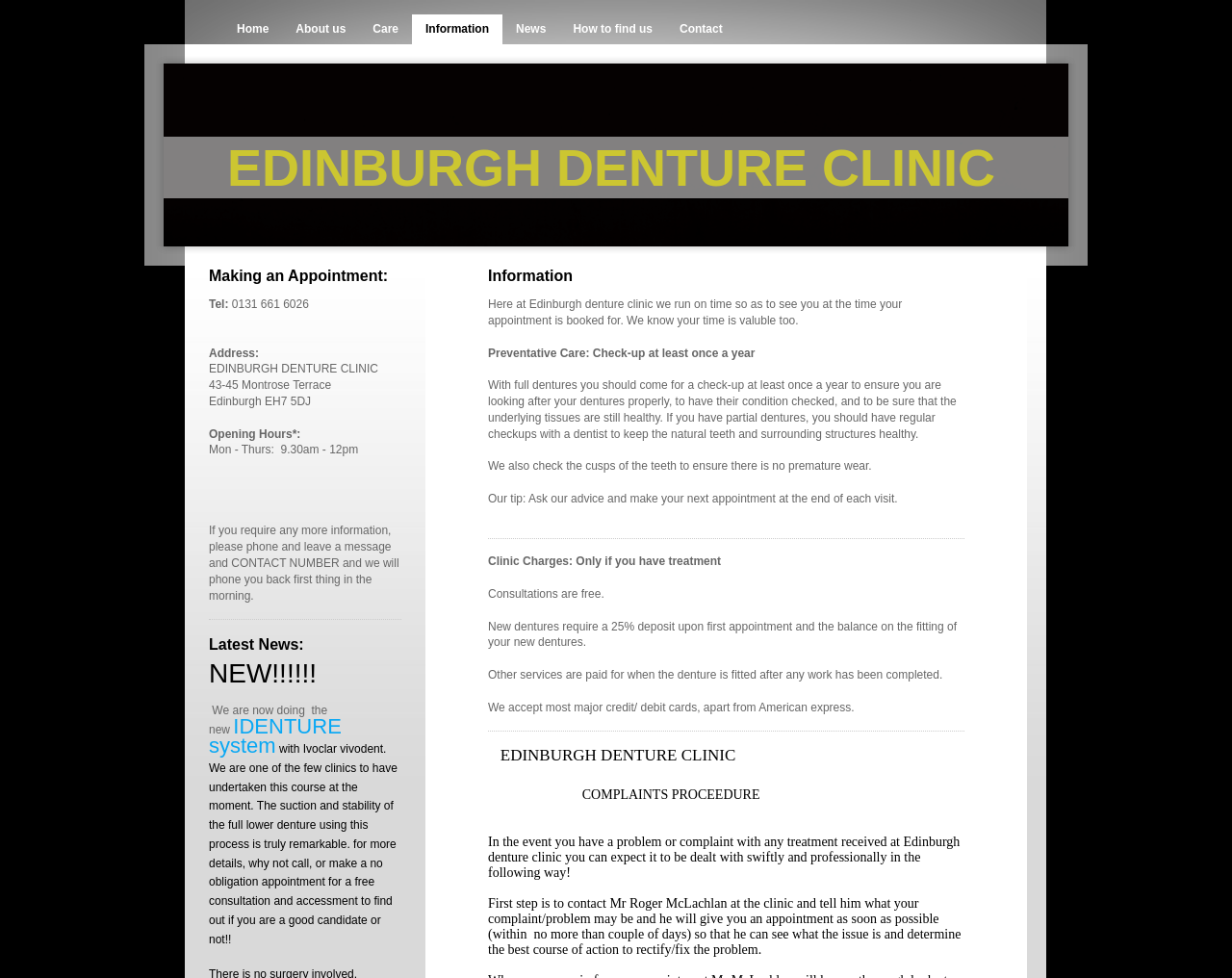Please extract and provide the main headline of the webpage.

Making an Appointment: